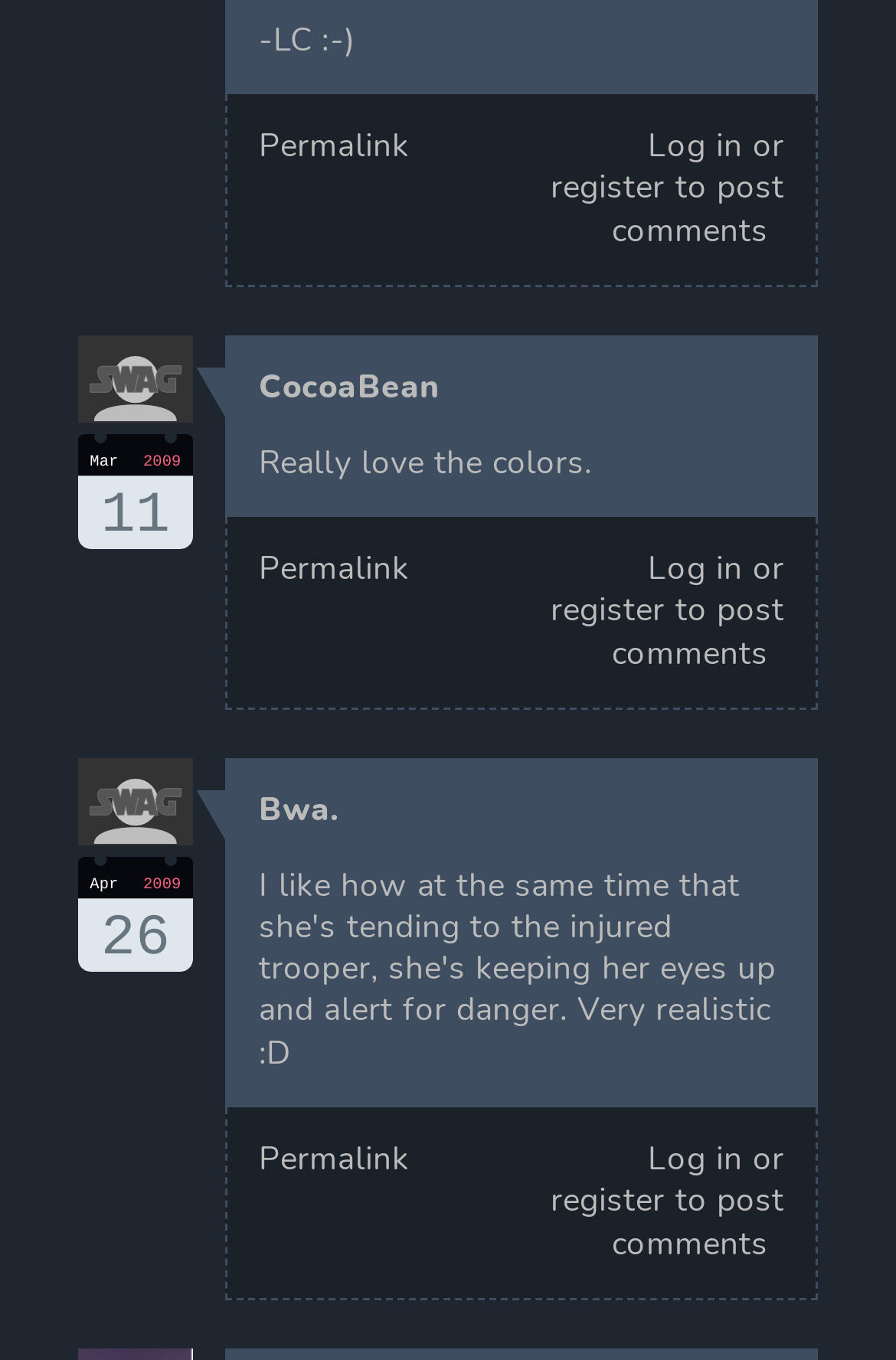Specify the bounding box coordinates of the area to click in order to execute this command: 'Click the 'Permalink' link'. The coordinates should consist of four float numbers ranging from 0 to 1, and should be formatted as [left, top, right, bottom].

[0.289, 0.091, 0.456, 0.123]